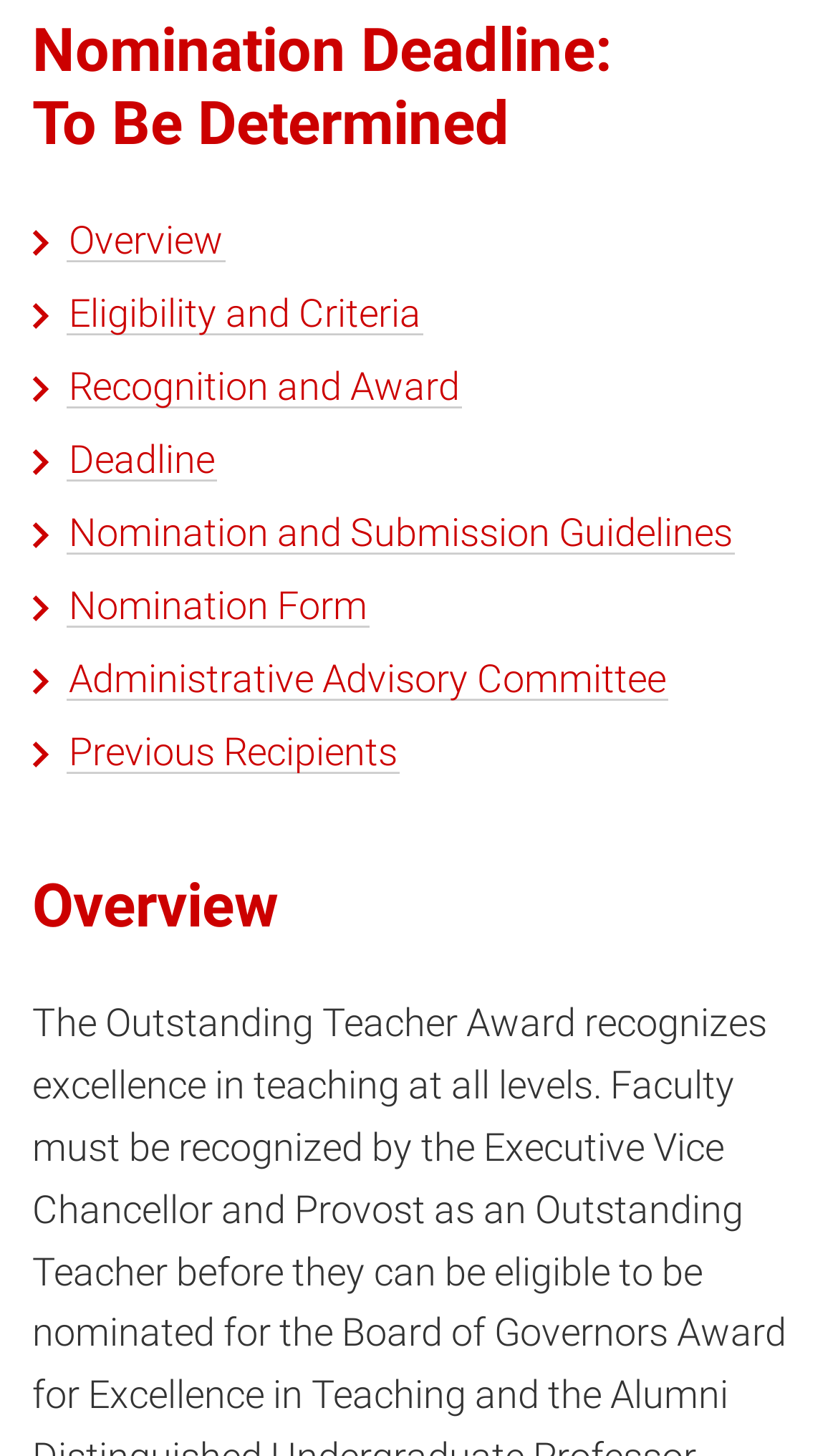Locate the bounding box coordinates of the area to click to fulfill this instruction: "Discover 'Logistics'". The bounding box should be presented as four float numbers between 0 and 1, in the order [left, top, right, bottom].

None